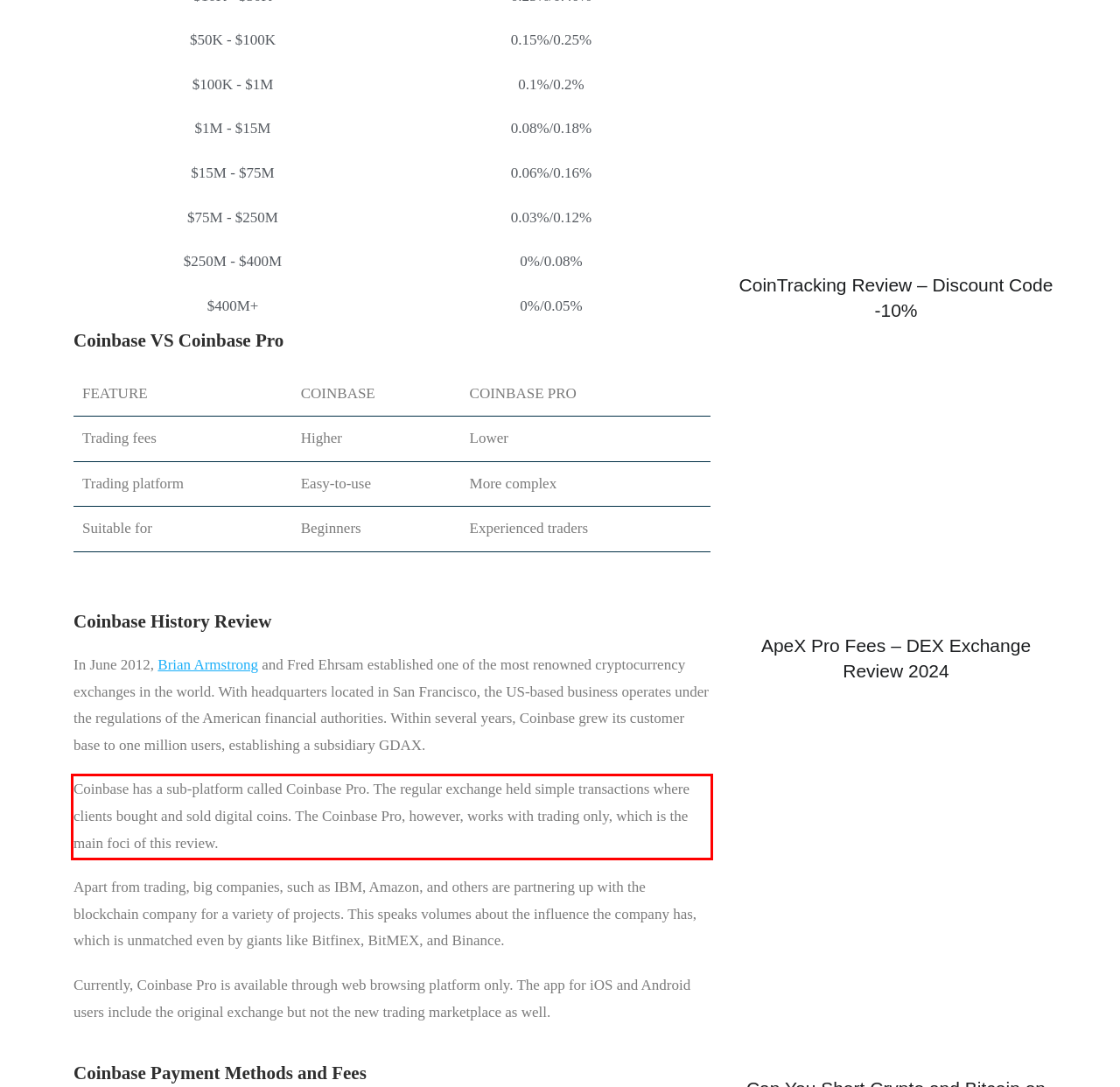Look at the screenshot of the webpage, locate the red rectangle bounding box, and generate the text content that it contains.

Coinbase has a sub-platform called Coinbase Pro. The regular exchange held simple transactions where clients bought and sold digital coins. The Coinbase Pro, however, works with trading only, which is the main foci of this review.